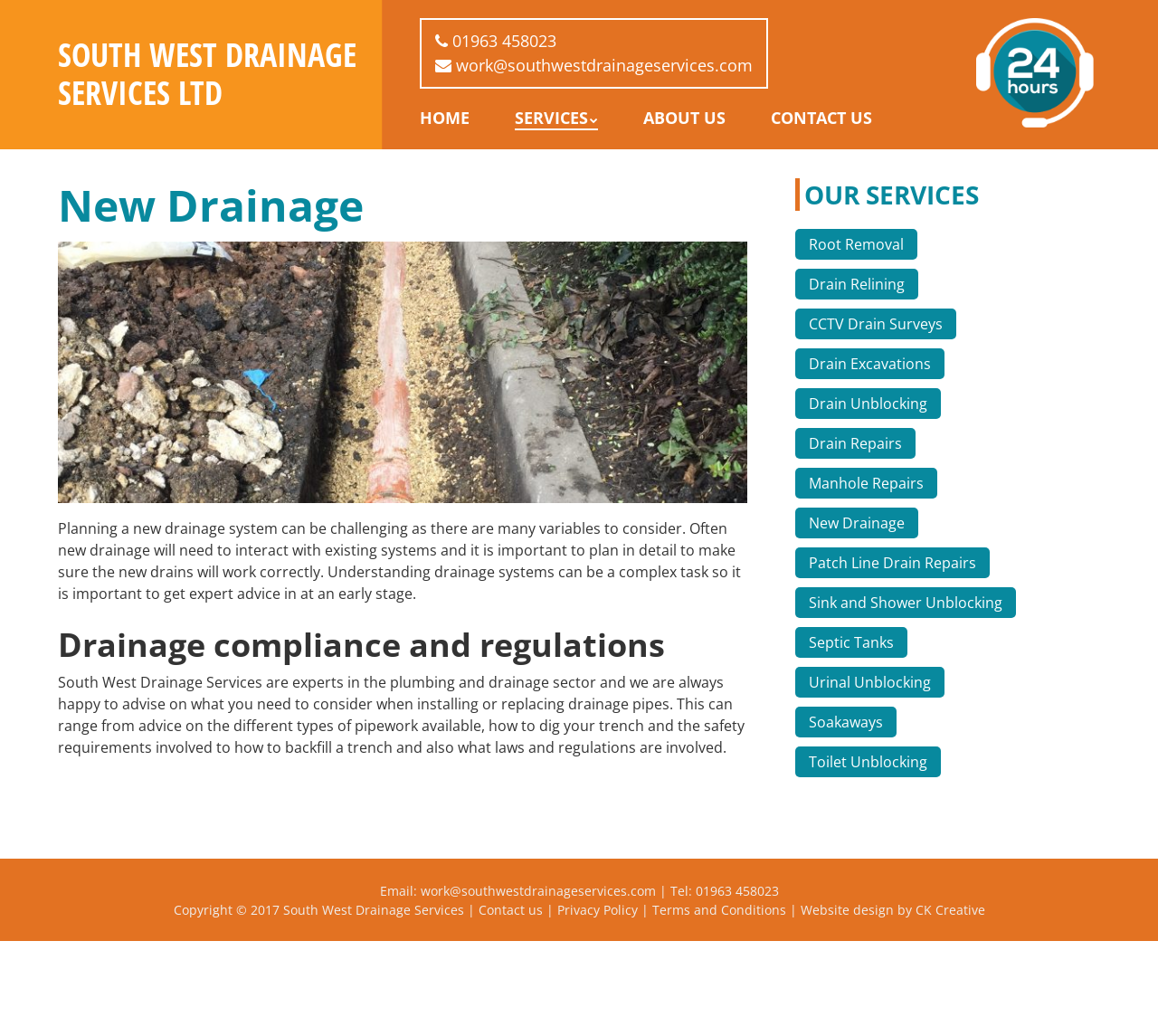Give the bounding box coordinates for the element described as: "Tel: 01963 458023".

[0.579, 0.852, 0.672, 0.868]